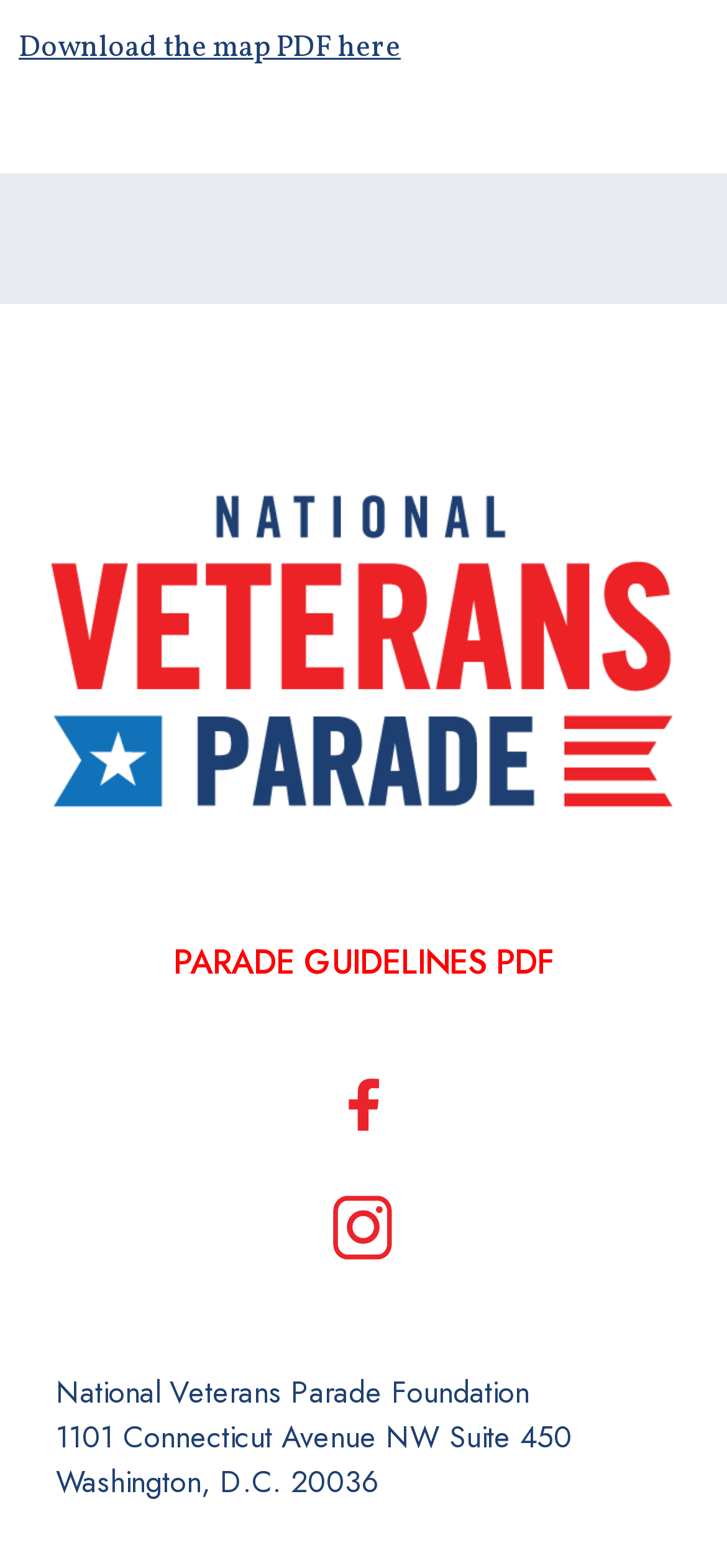What is the address of the organization?
Based on the visual, give a brief answer using one word or a short phrase.

1101 Connecticut Avenue NW Suite 450, Washington, D.C. 20036